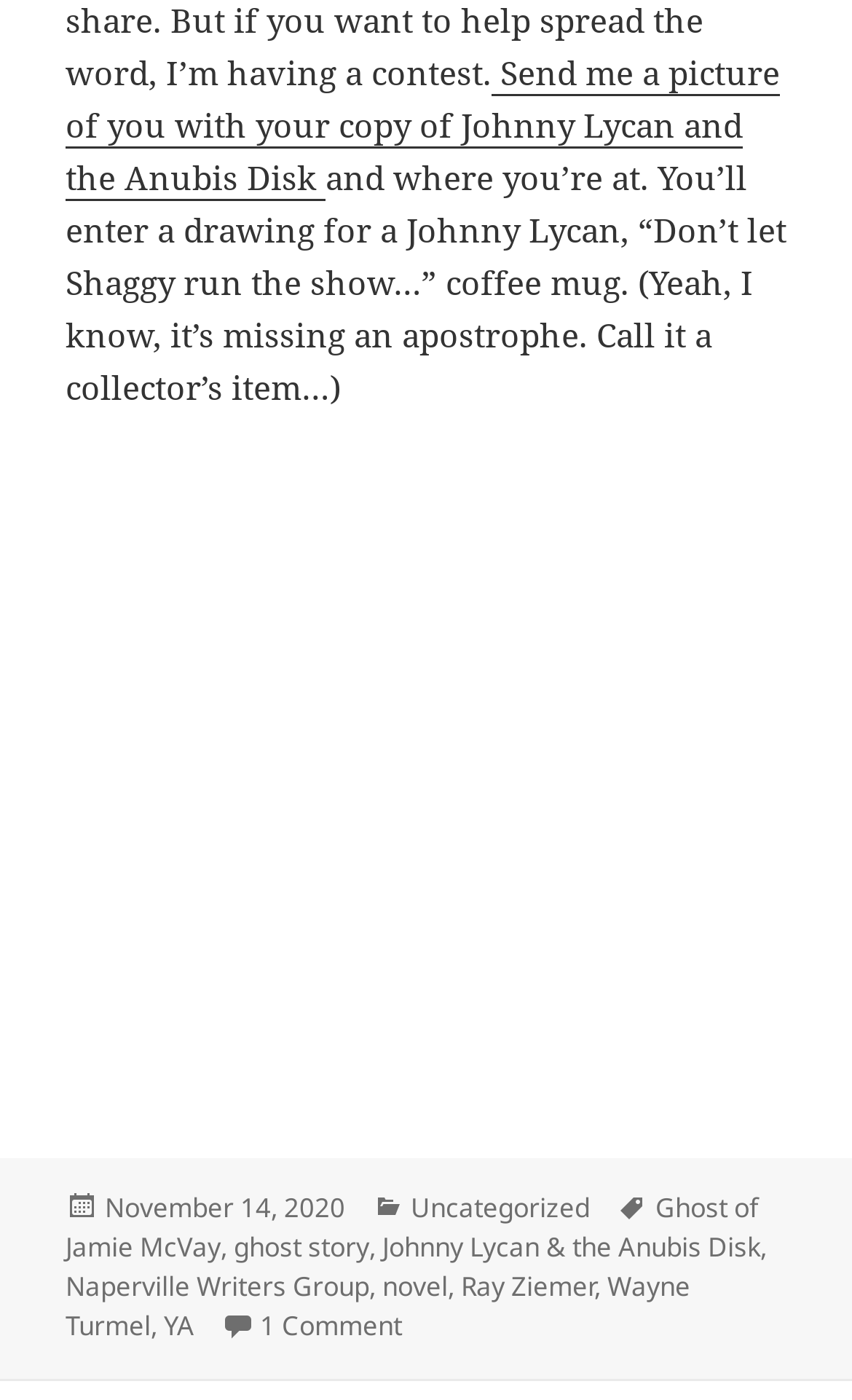Find the bounding box coordinates of the UI element according to this description: "Search More Health".

None